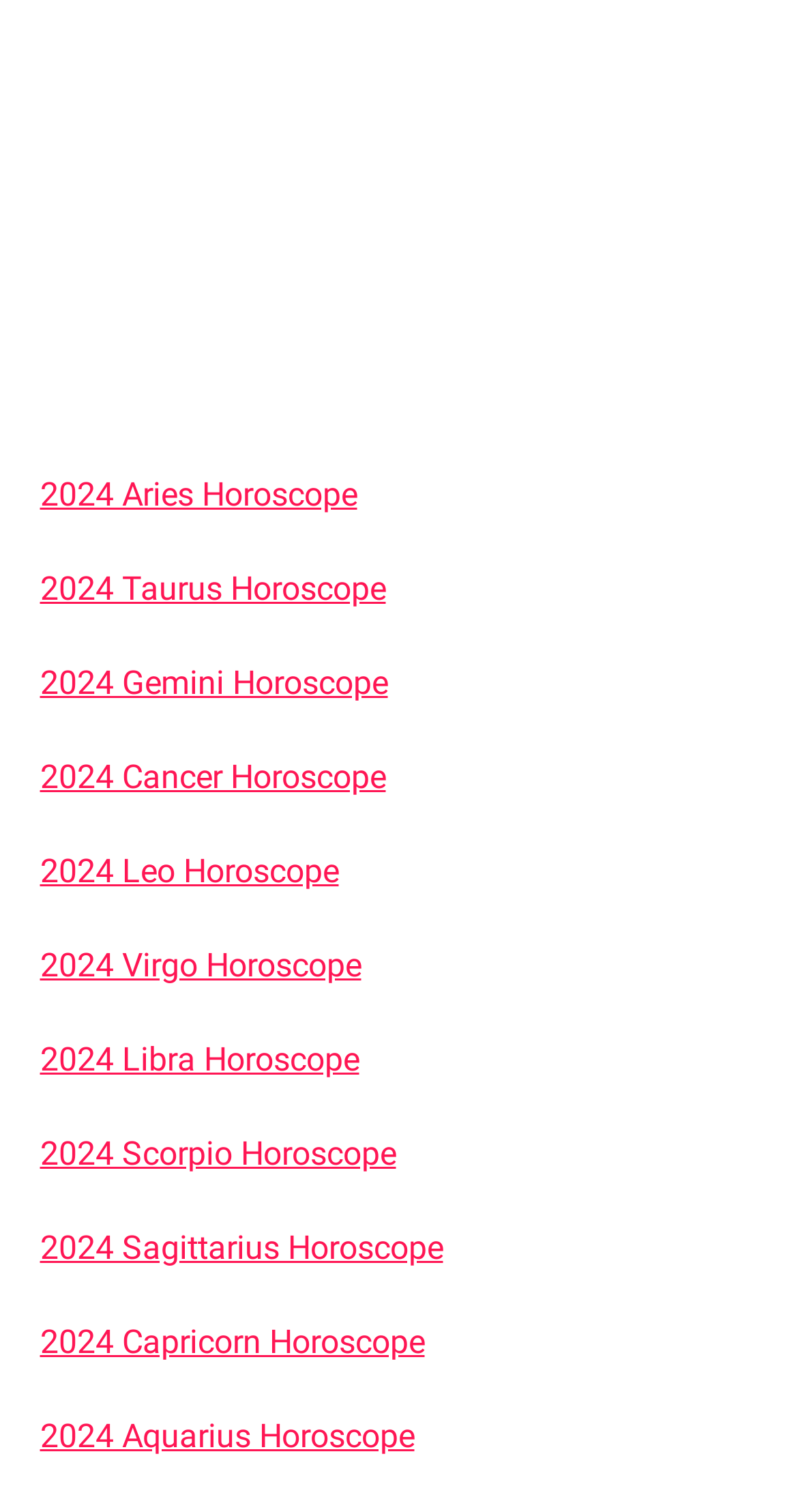Identify the bounding box coordinates of the region that should be clicked to execute the following instruction: "View 2024 Gemini Horoscope".

[0.05, 0.439, 0.486, 0.464]